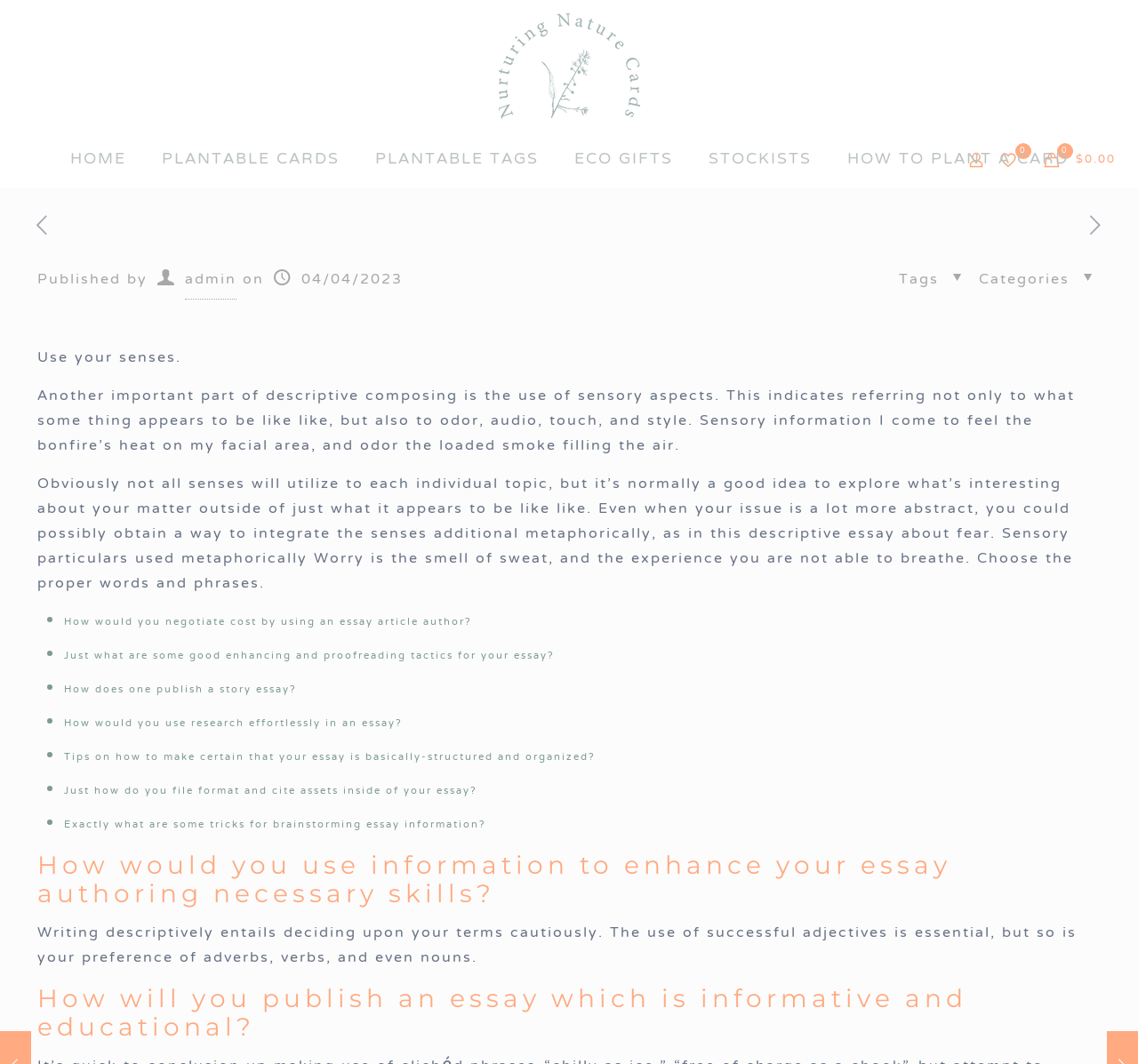What is the purpose of the article?
Based on the image, answer the question in a detailed manner.

I inferred the purpose of the article by analyzing the content, which provides tips and advice on descriptive writing, such as using sensory information and choosing the right words, indicating that the article aims to help readers improve their writing skills.